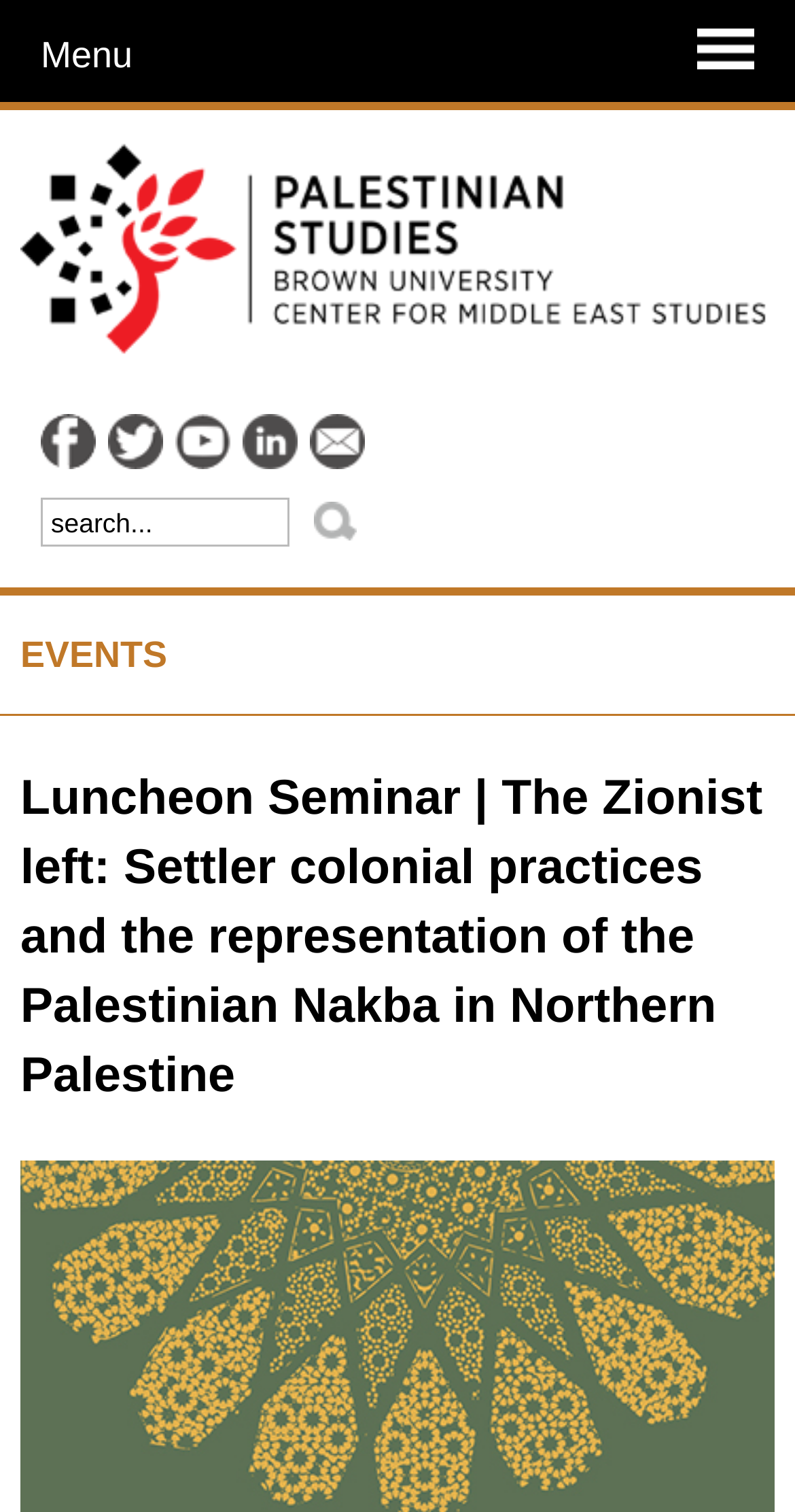Bounding box coordinates must be specified in the format (top-left x, top-left y, bottom-right x, bottom-right y). All values should be floating point numbers between 0 and 1. What are the bounding box coordinates of the UI element described as: title="Palestinian Studies home"

[0.026, 0.221, 0.974, 0.242]